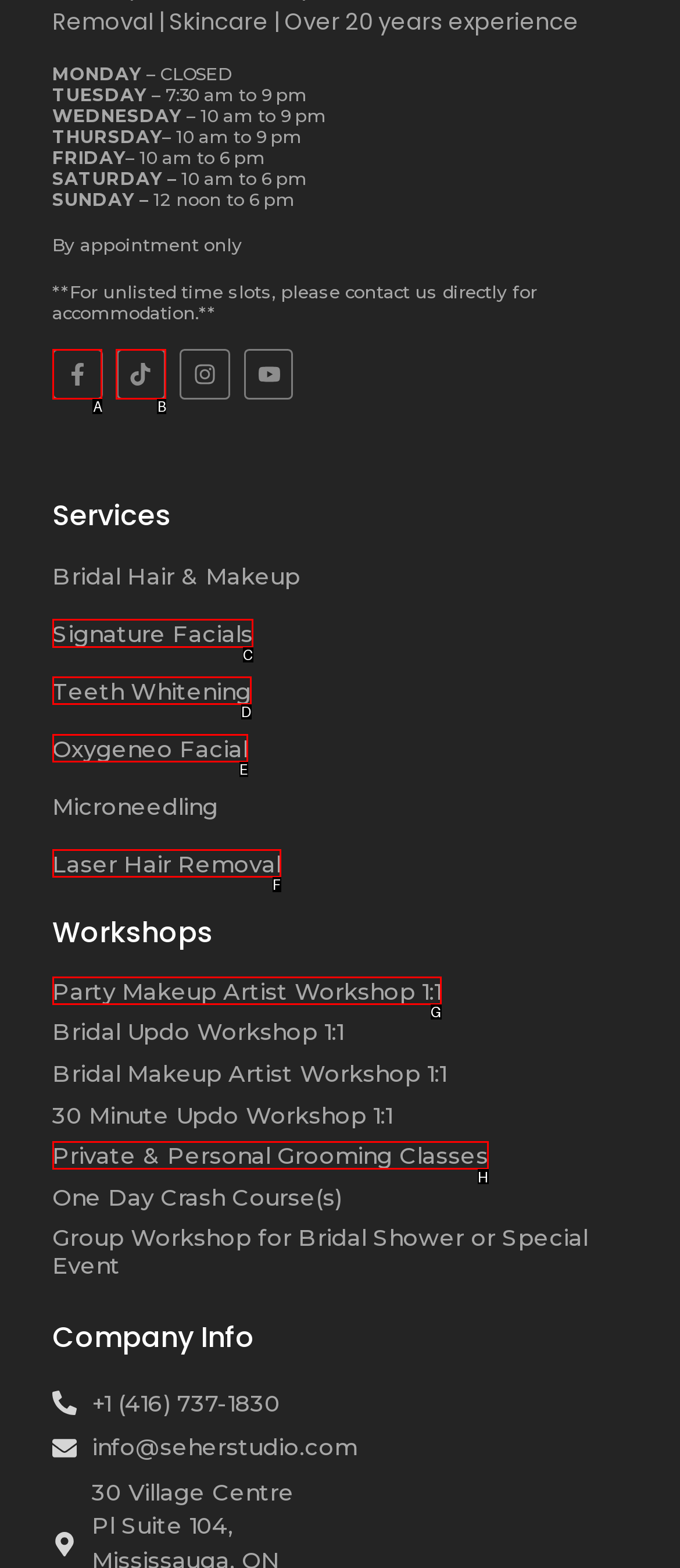Which HTML element should be clicked to fulfill the following task: Learn about Signature Facials?
Reply with the letter of the appropriate option from the choices given.

C